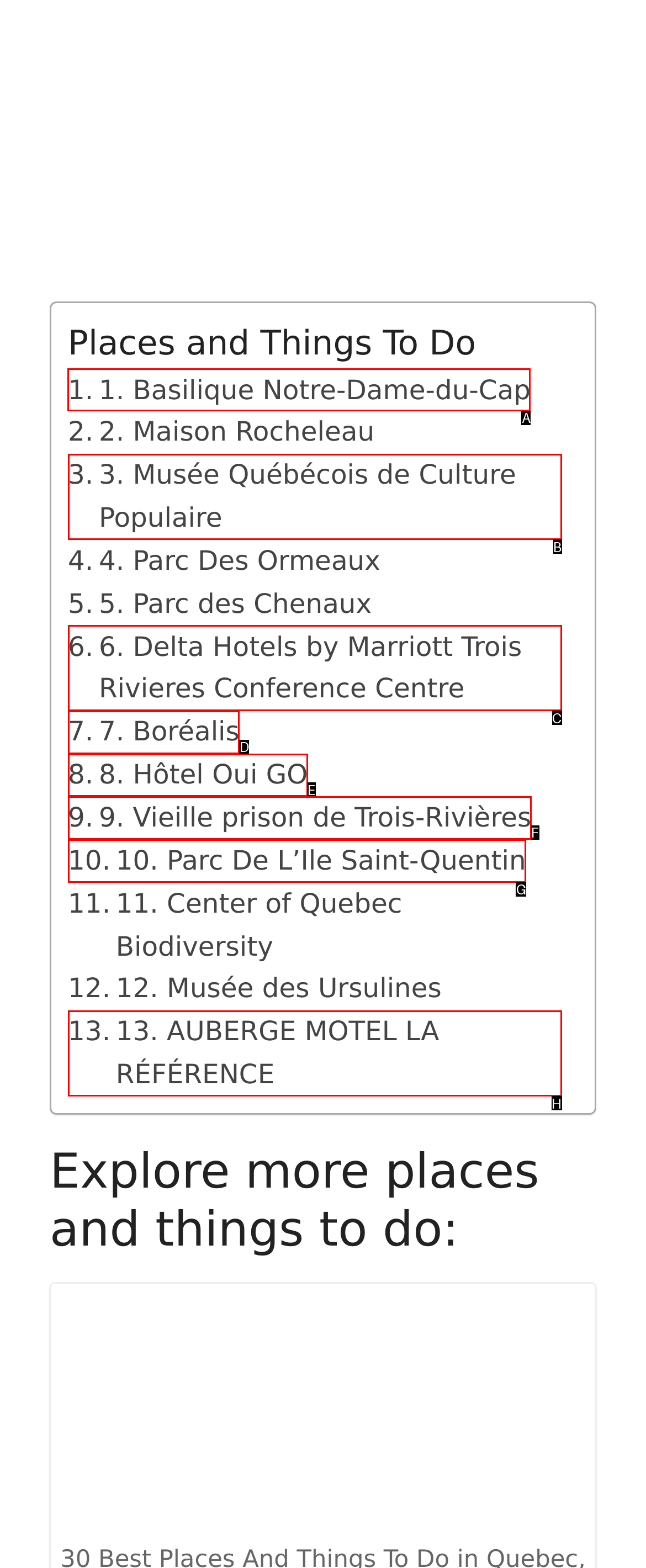Which HTML element should be clicked to perform the following task: Click on Basilique Notre-Dame-du-Cap
Reply with the letter of the appropriate option.

A